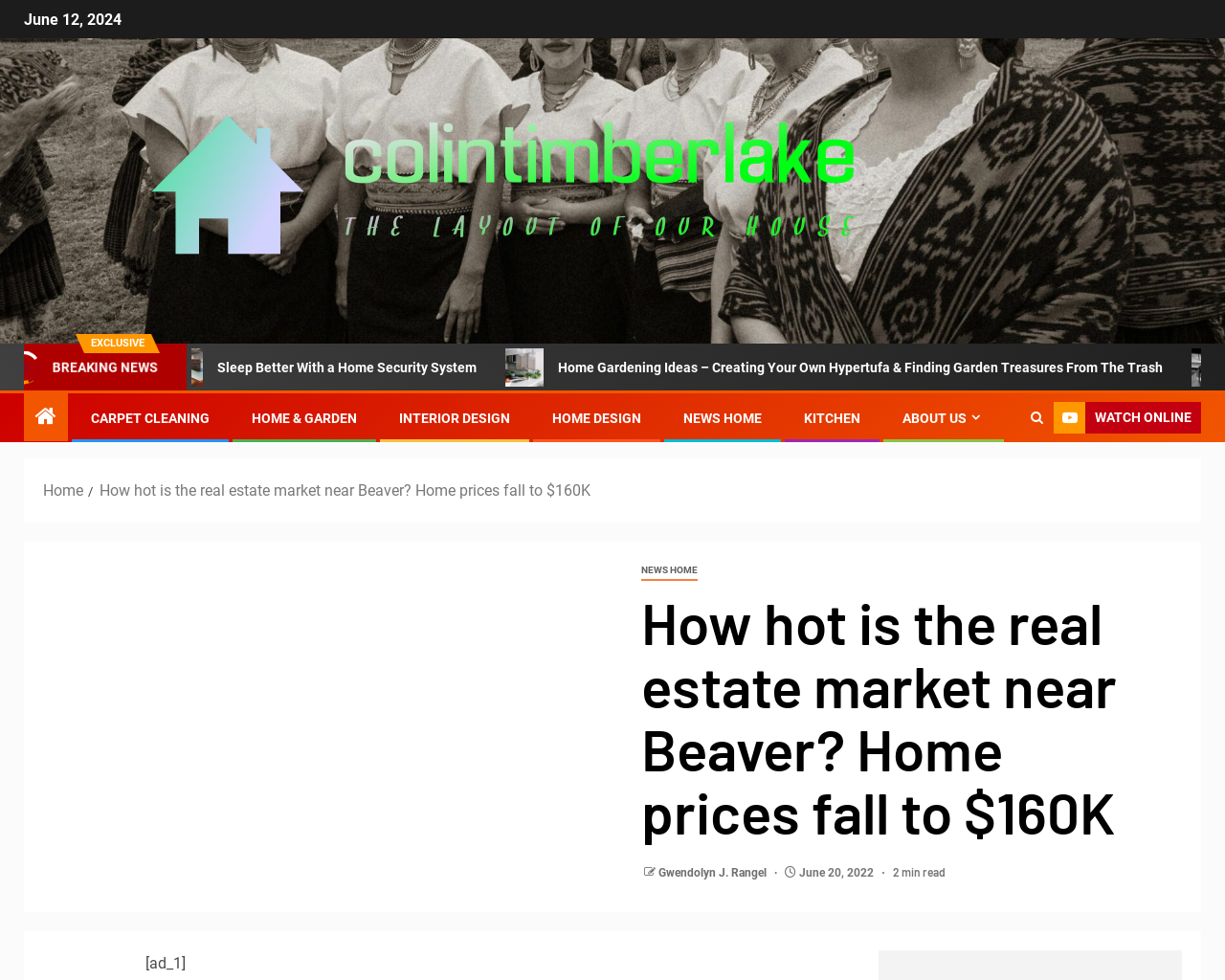How long does it take to read the news article? Refer to the image and provide a one-word or short phrase answer.

2 min